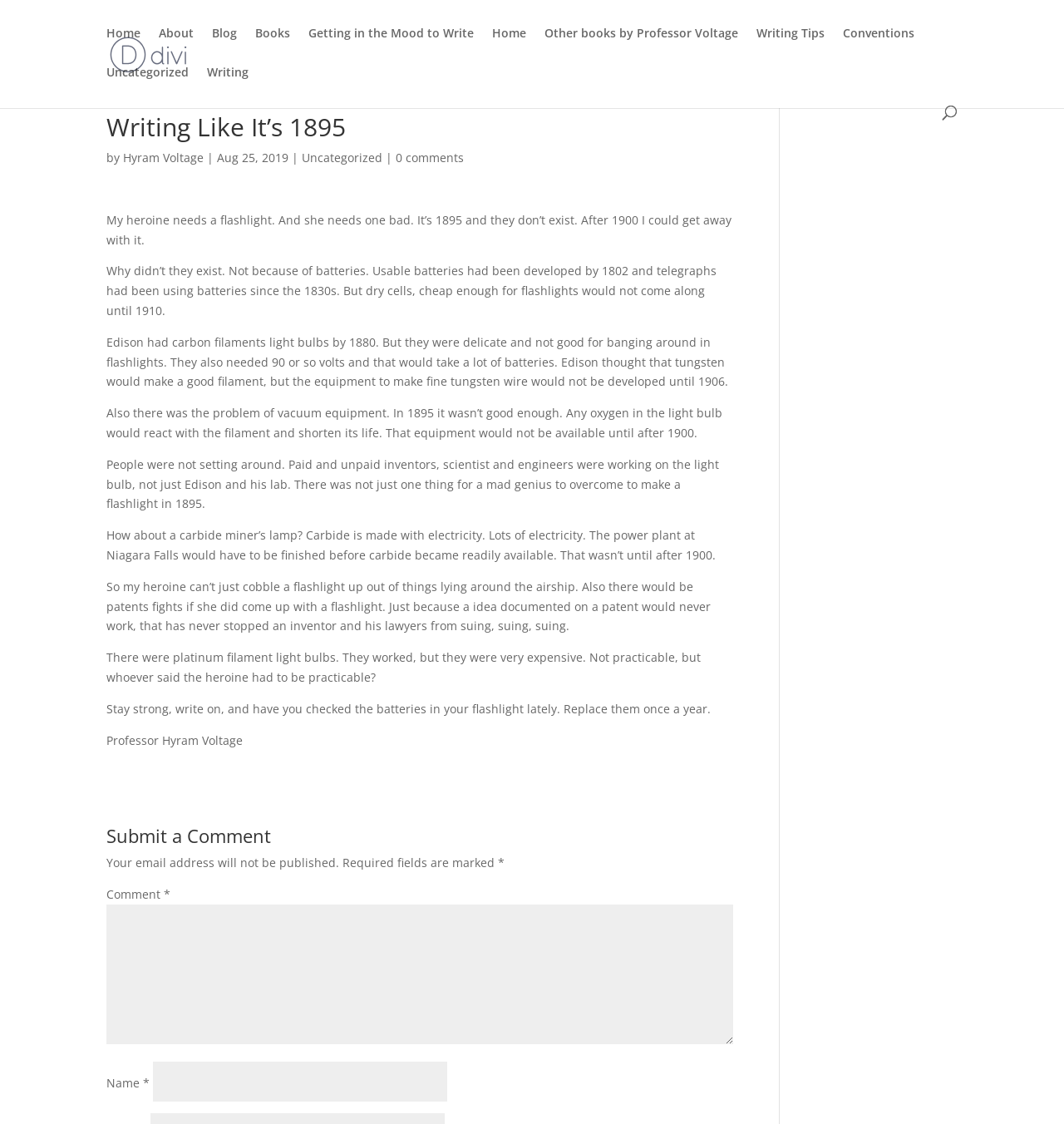Locate the primary headline on the webpage and provide its text.

Writing Like It’s 1895